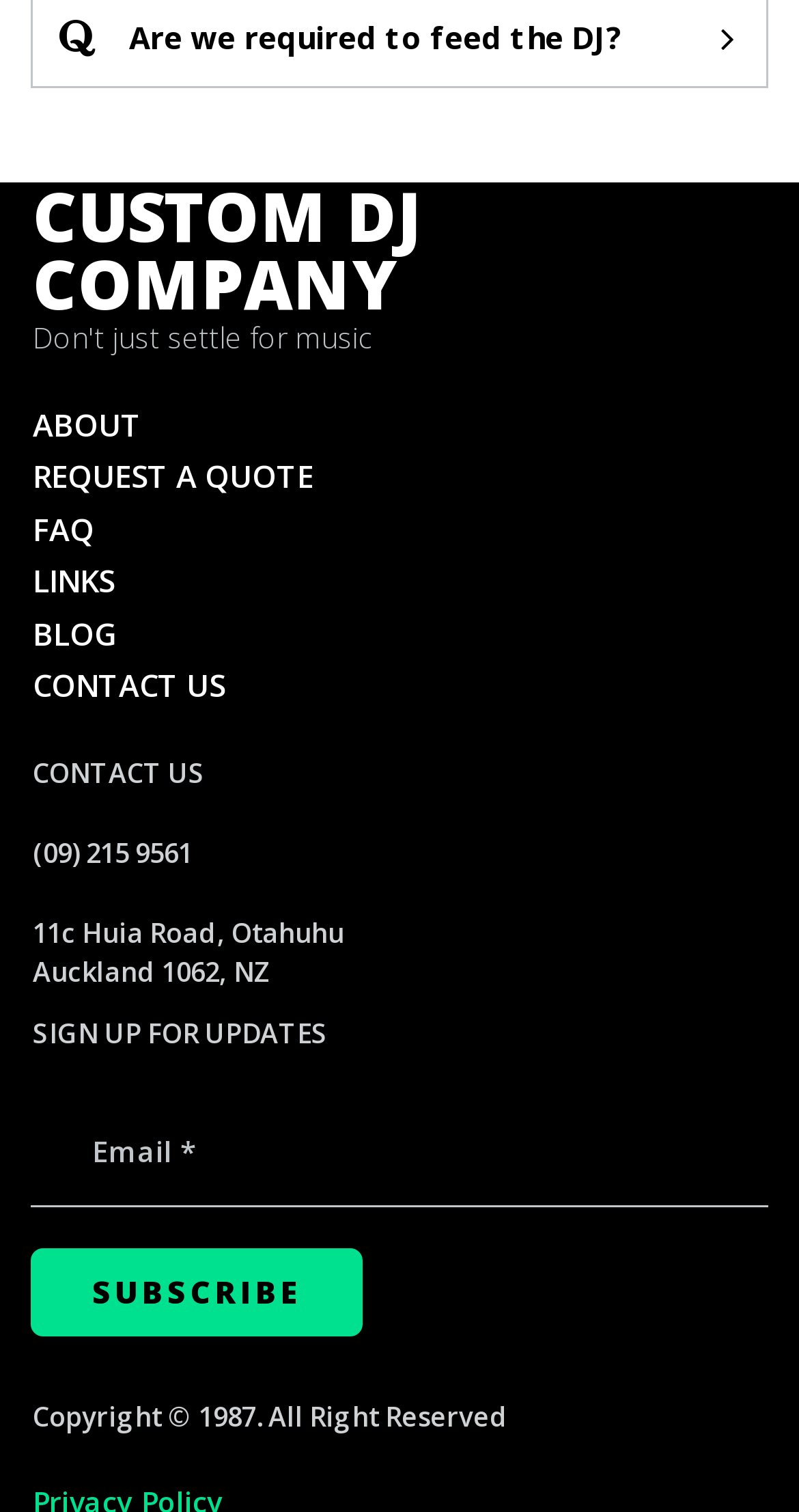What year is the copyright?
Give a detailed response to the question by analyzing the screenshot.

The copyright year can be found at the bottom of the webpage, where it is written as a static text 'Copyright © 1987. All Right Reserved'.